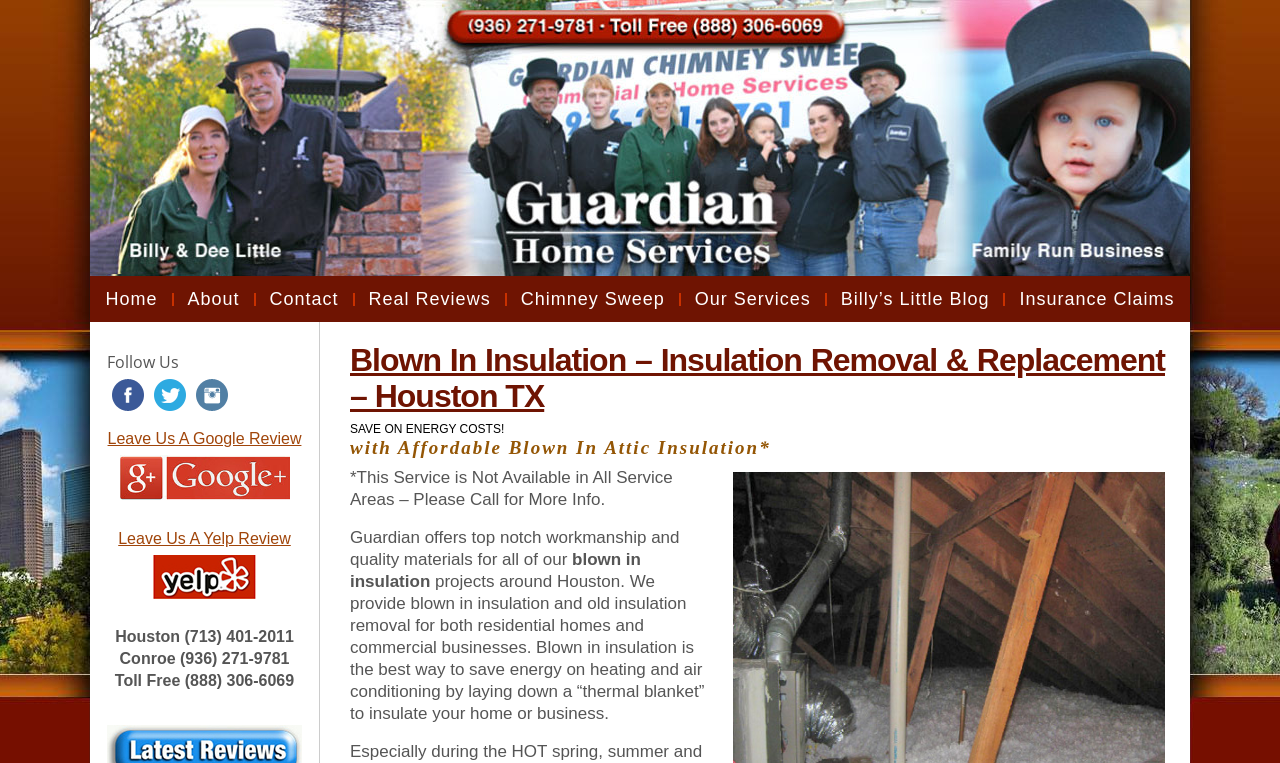Please indicate the bounding box coordinates for the clickable area to complete the following task: "Call the Houston office". The coordinates should be specified as four float numbers between 0 and 1, i.e., [left, top, right, bottom].

[0.09, 0.823, 0.23, 0.846]